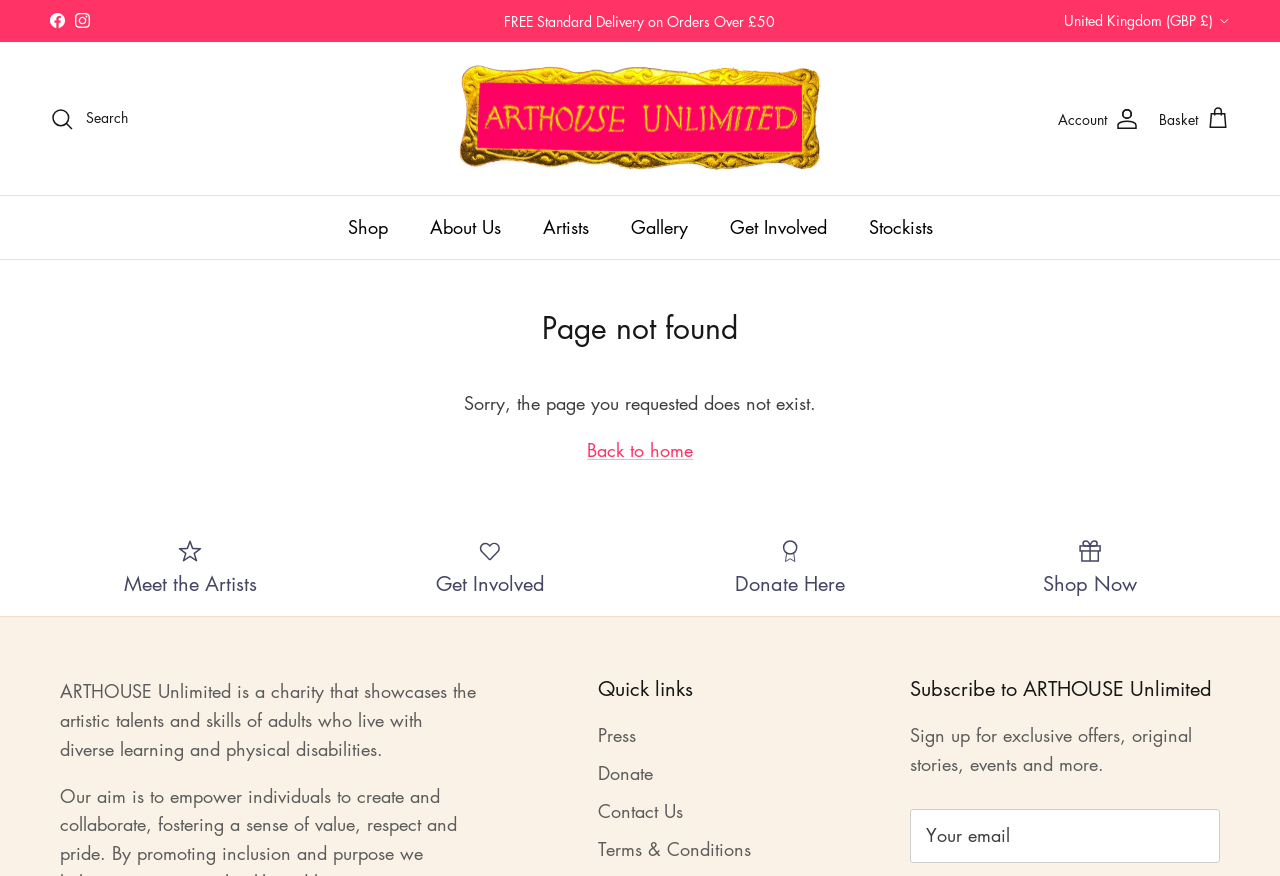Identify the bounding box coordinates of the region that needs to be clicked to carry out this instruction: "view THE BAND". Provide these coordinates as four float numbers ranging from 0 to 1, i.e., [left, top, right, bottom].

None